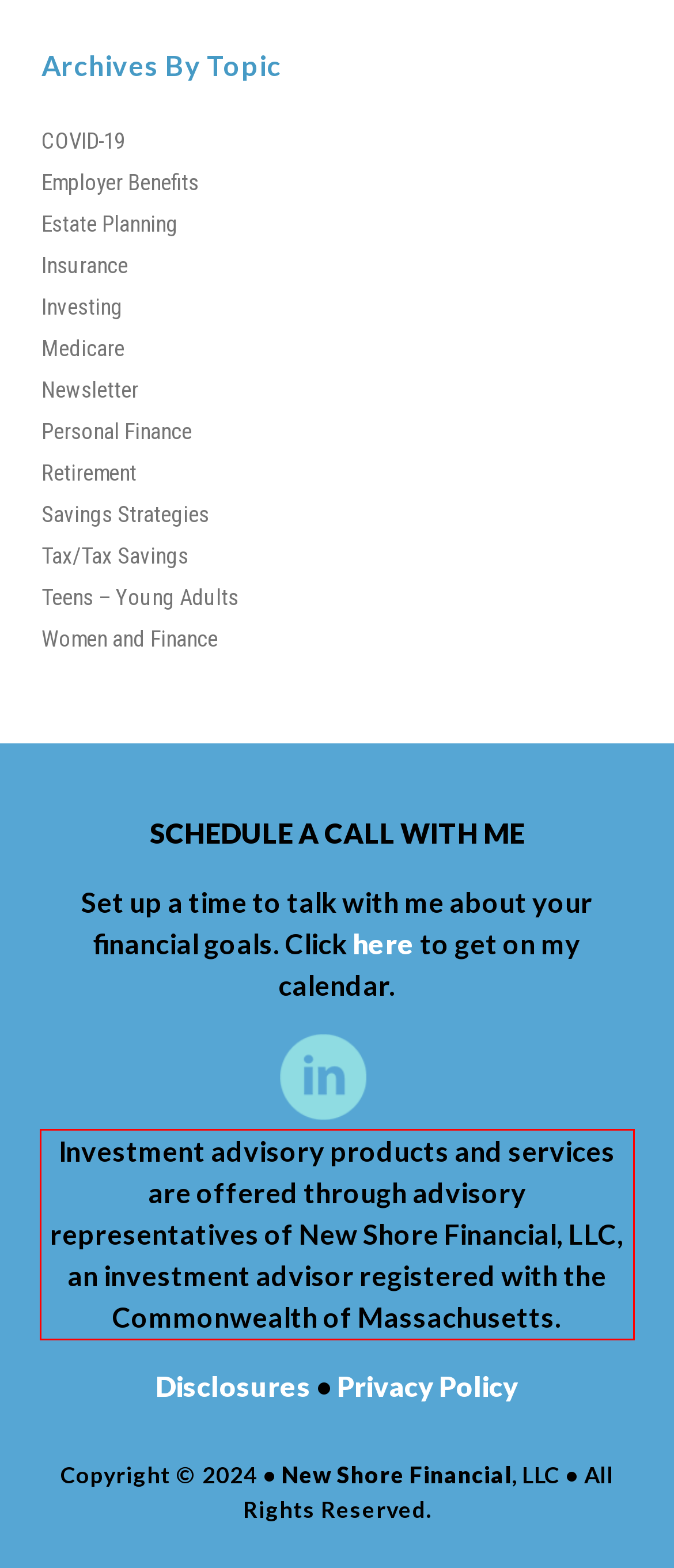Analyze the screenshot of the webpage and extract the text from the UI element that is inside the red bounding box.

Investment advisory products and services are offered through advisory representatives of New Shore Financial, LLC, an investment advisor registered with the Commonwealth of Massachusetts.